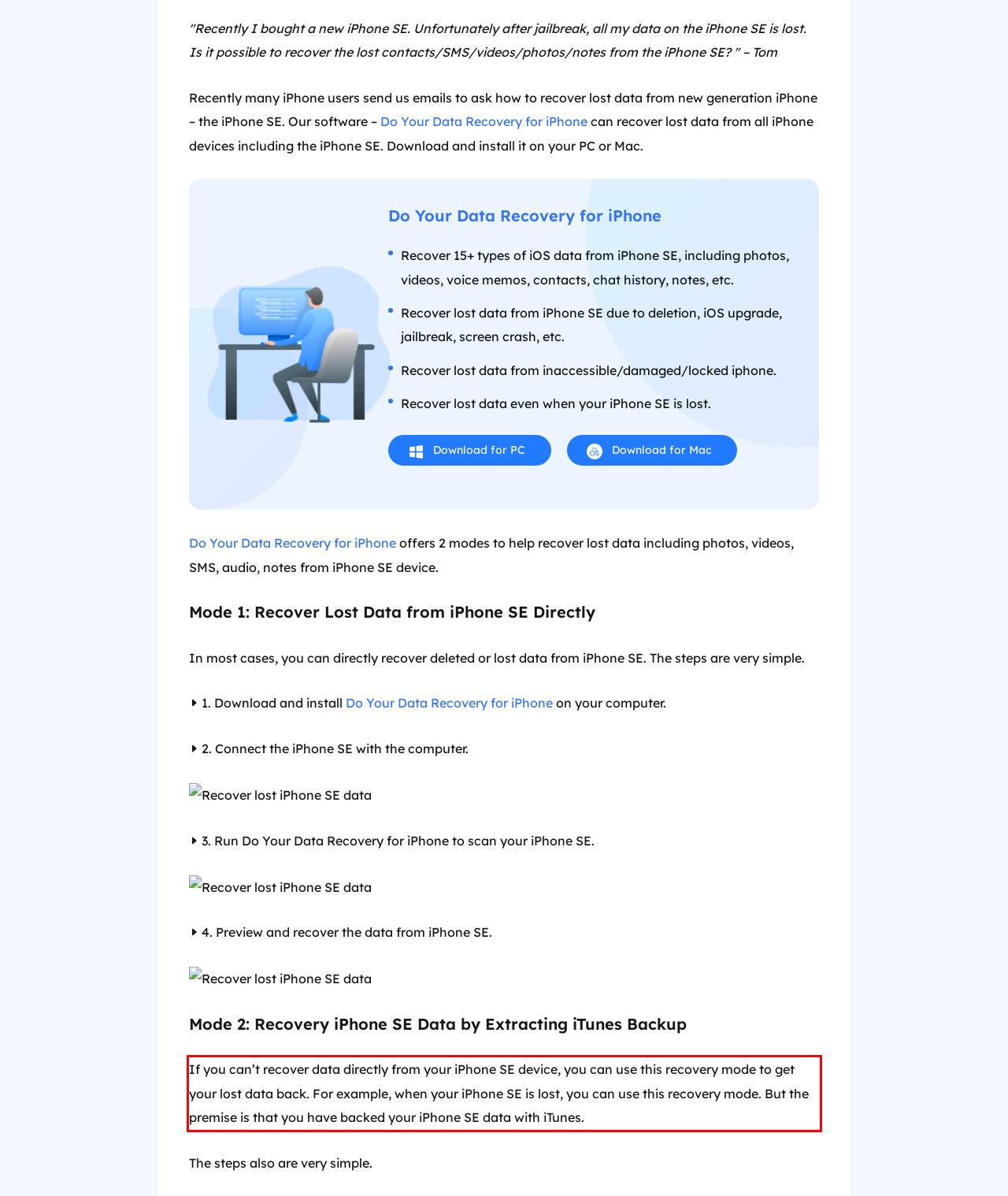Identify the red bounding box in the webpage screenshot and perform OCR to generate the text content enclosed.

If you can’t recover data directly from your iPhone SE device, you can use this recovery mode to get your lost data back. For example, when your iPhone SE is lost, you can use this recovery mode. But the premise is that you have backed your iPhone SE data with iTunes.